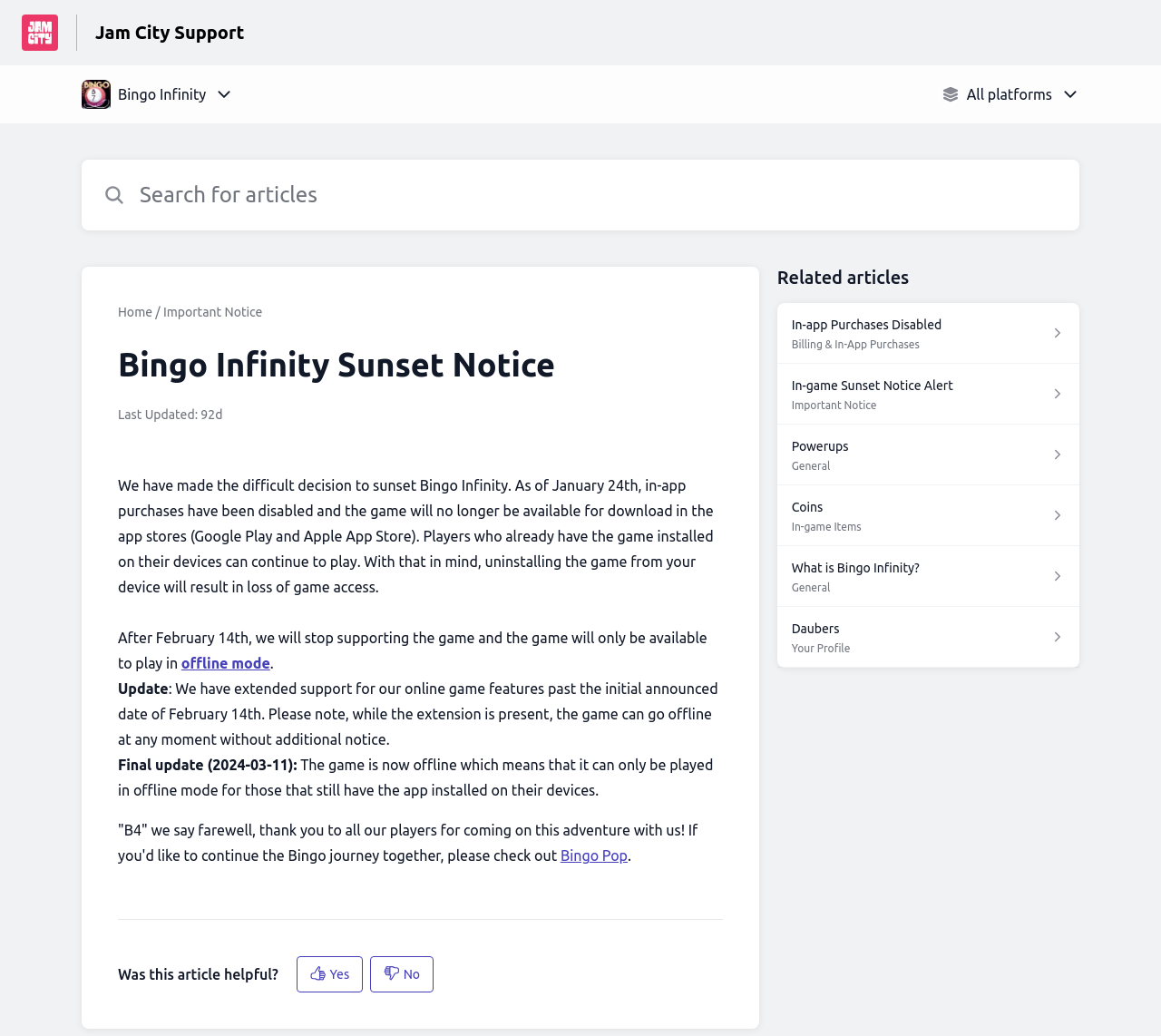Identify the bounding box coordinates of the specific part of the webpage to click to complete this instruction: "Search for articles".

[0.108, 0.154, 0.87, 0.222]